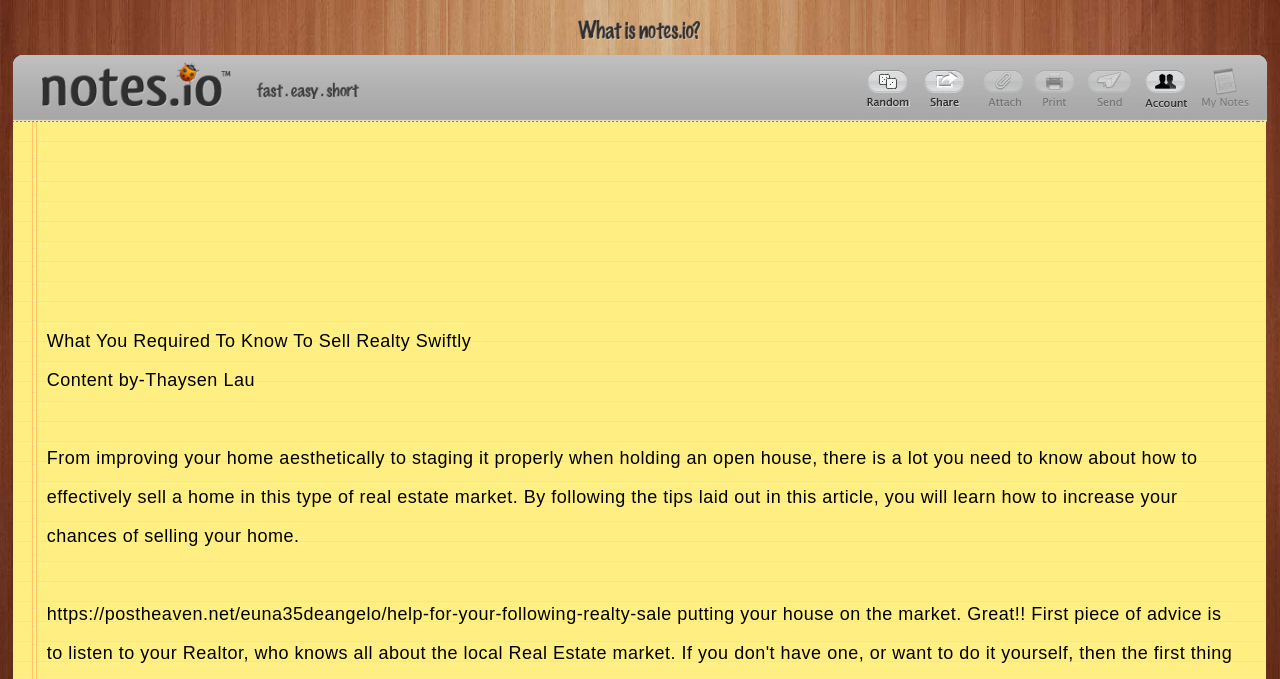Provide the bounding box coordinates, formatted as (top-left x, top-left y, bottom-right x, bottom-right y), with all values being floating point numbers between 0 and 1. Identify the bounding box of the UI element that matches the description: Popular notes

[0.672, 0.096, 0.717, 0.166]